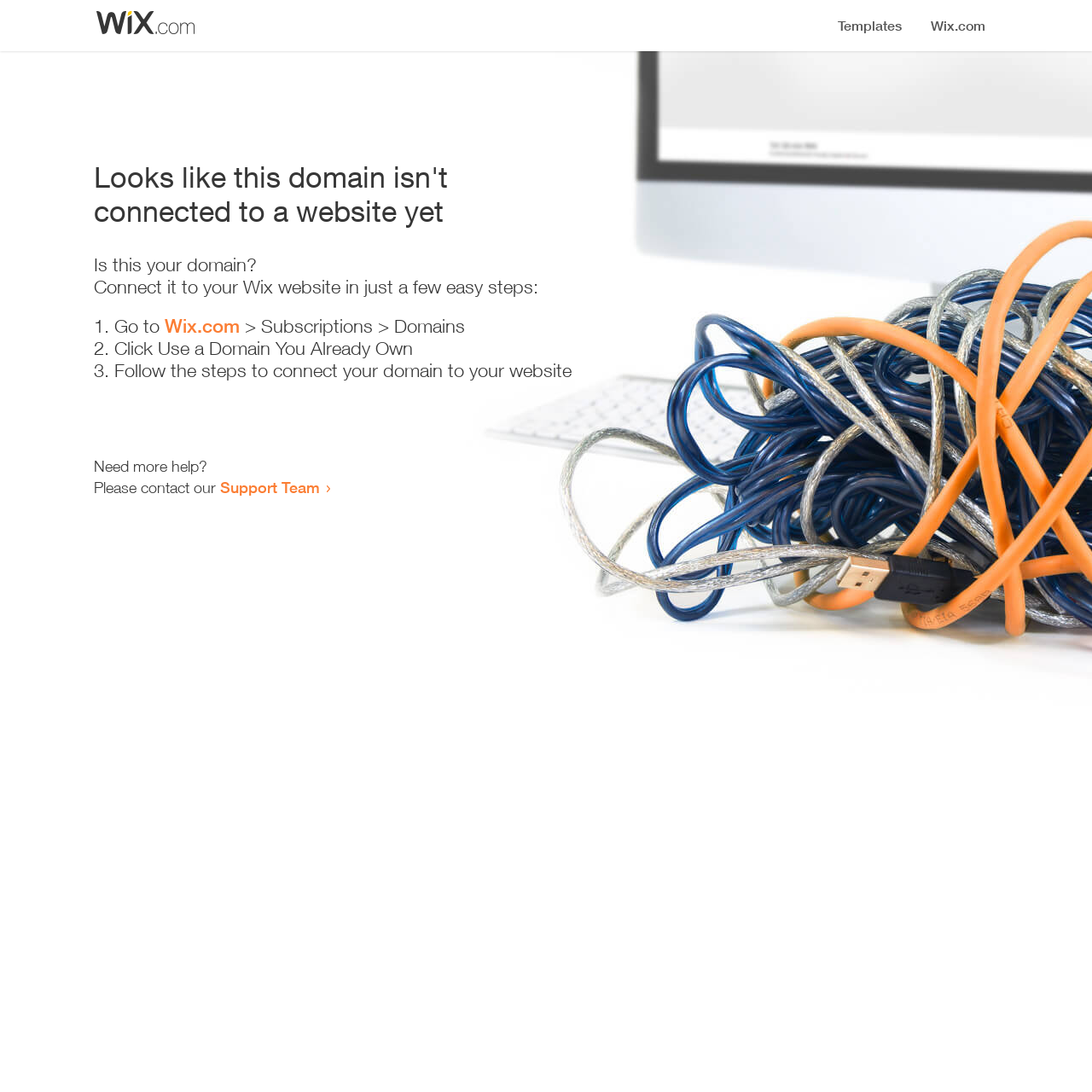From the details in the image, provide a thorough response to the question: Where can I get more help?

The webpage provides a link to the 'Support Team' where I can get more help, as stated in the text 'Need more help? Please contact our Support Team'.